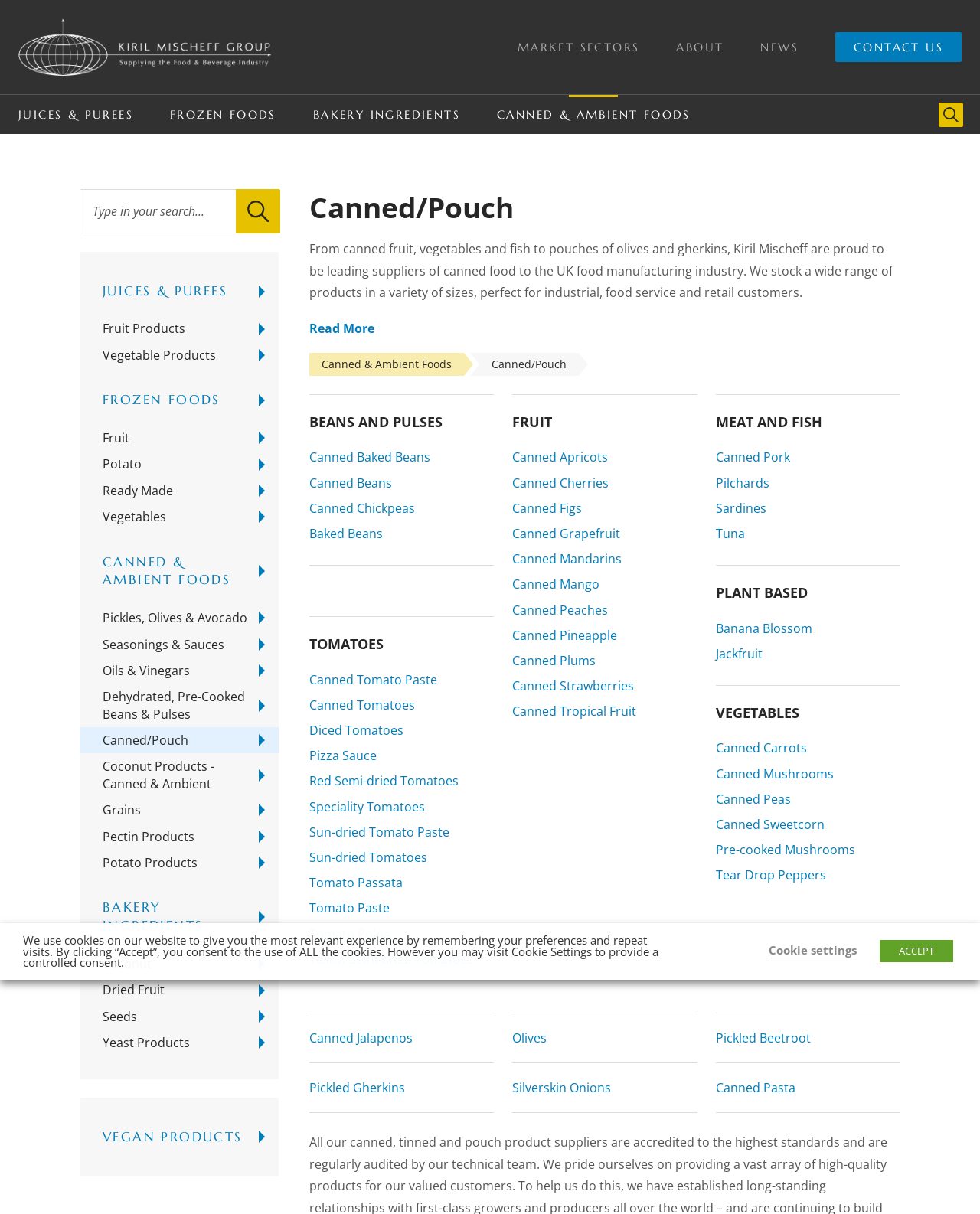Provide a single word or phrase answer to the question: 
What is the category of 'Canned Apricots'?

Fruit